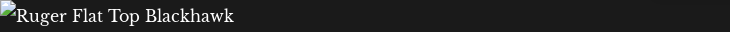Please examine the image and provide a detailed answer to the question: In what year was the Ruger Flat Top .44 Mag. Revolver introduced?

According to the caption, the accompanying text elaborates on the gun's legacy, including its introduction by William B. Ruger in 1956, which provides the answer to this question.